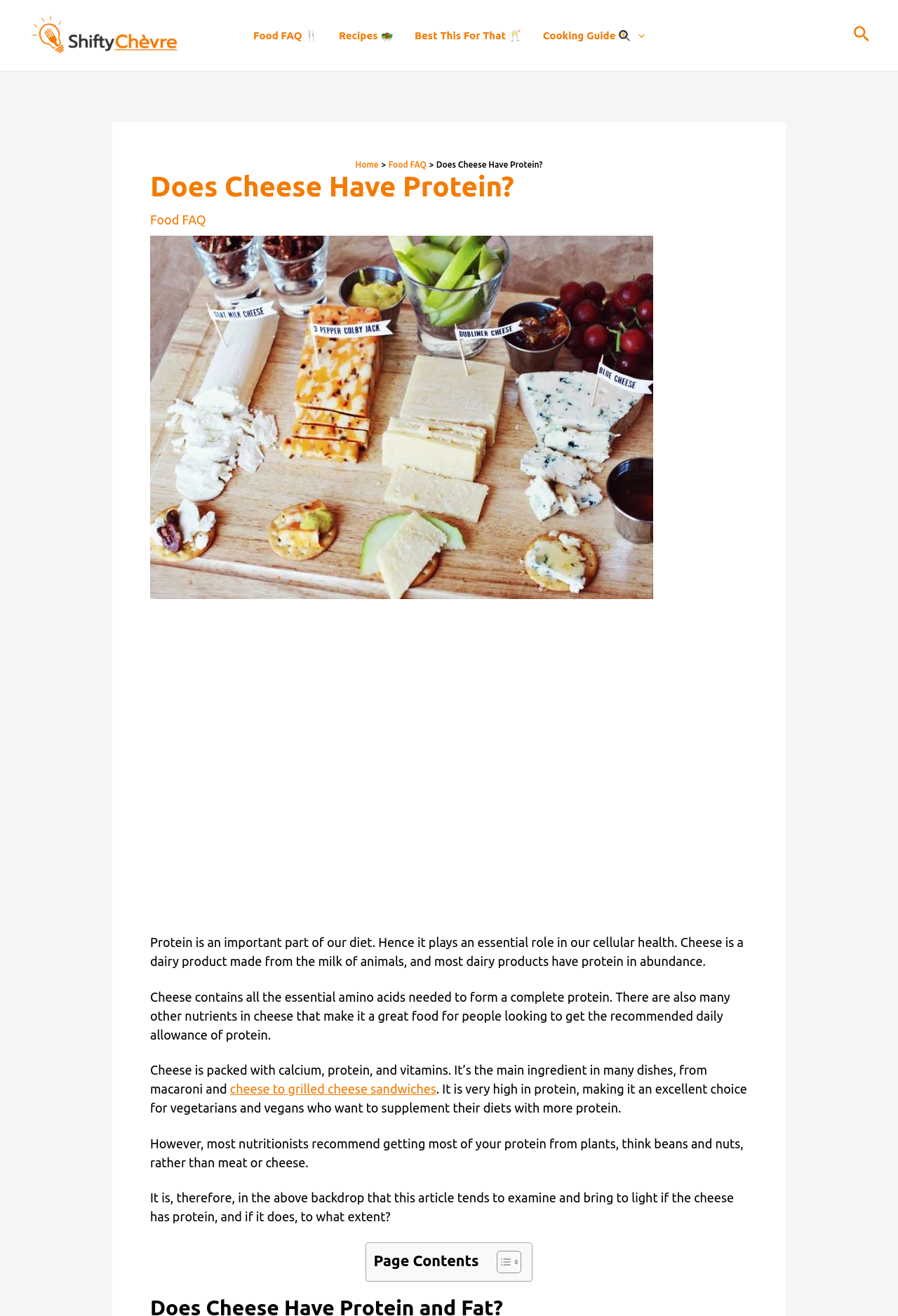Please find the bounding box coordinates of the element that needs to be clicked to perform the following instruction: "Search using the search icon". The bounding box coordinates should be four float numbers between 0 and 1, represented as [left, top, right, bottom].

[0.95, 0.021, 0.969, 0.035]